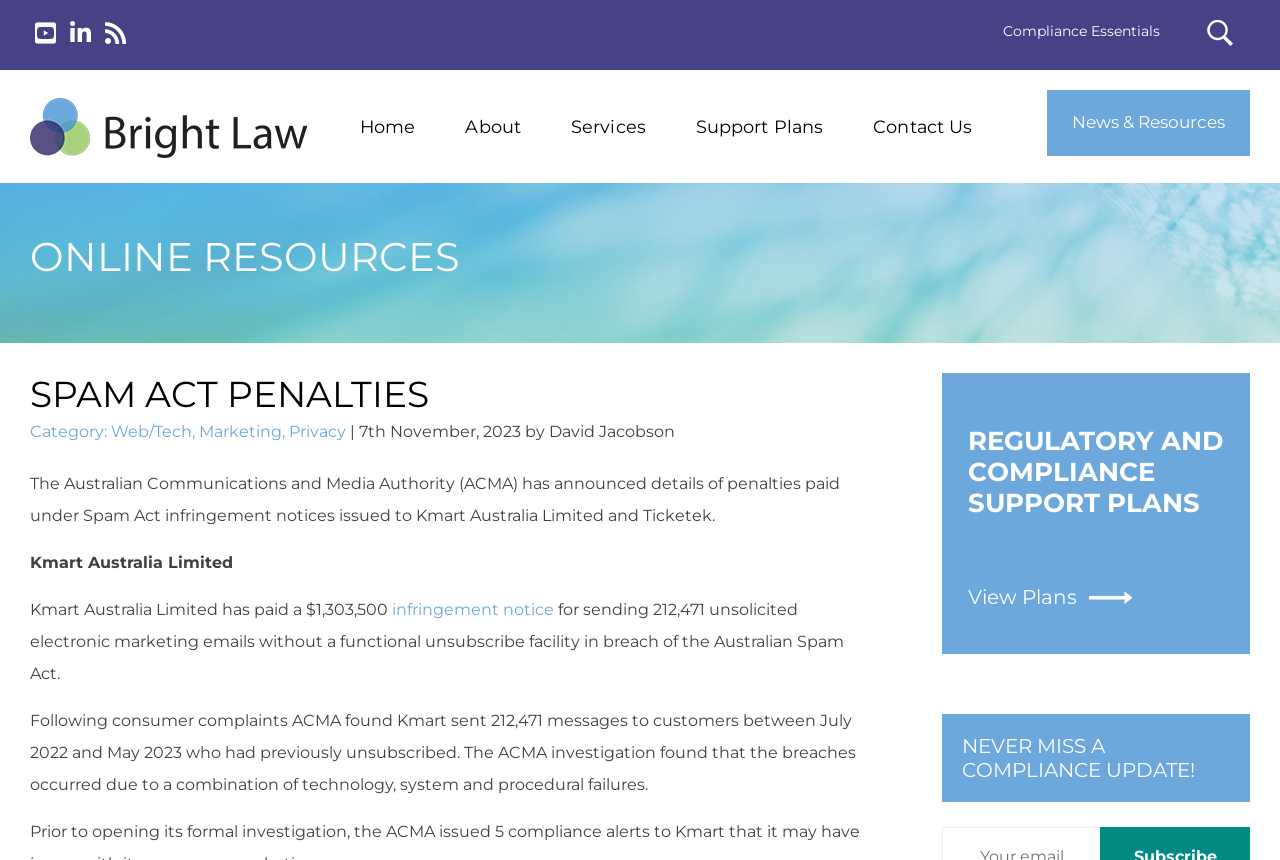Identify the bounding box coordinates of the clickable region required to complete the instruction: "Read more about Spam Act penalties". The coordinates should be given as four float numbers within the range of 0 and 1, i.e., [left, top, right, bottom].

[0.023, 0.434, 0.683, 0.484]